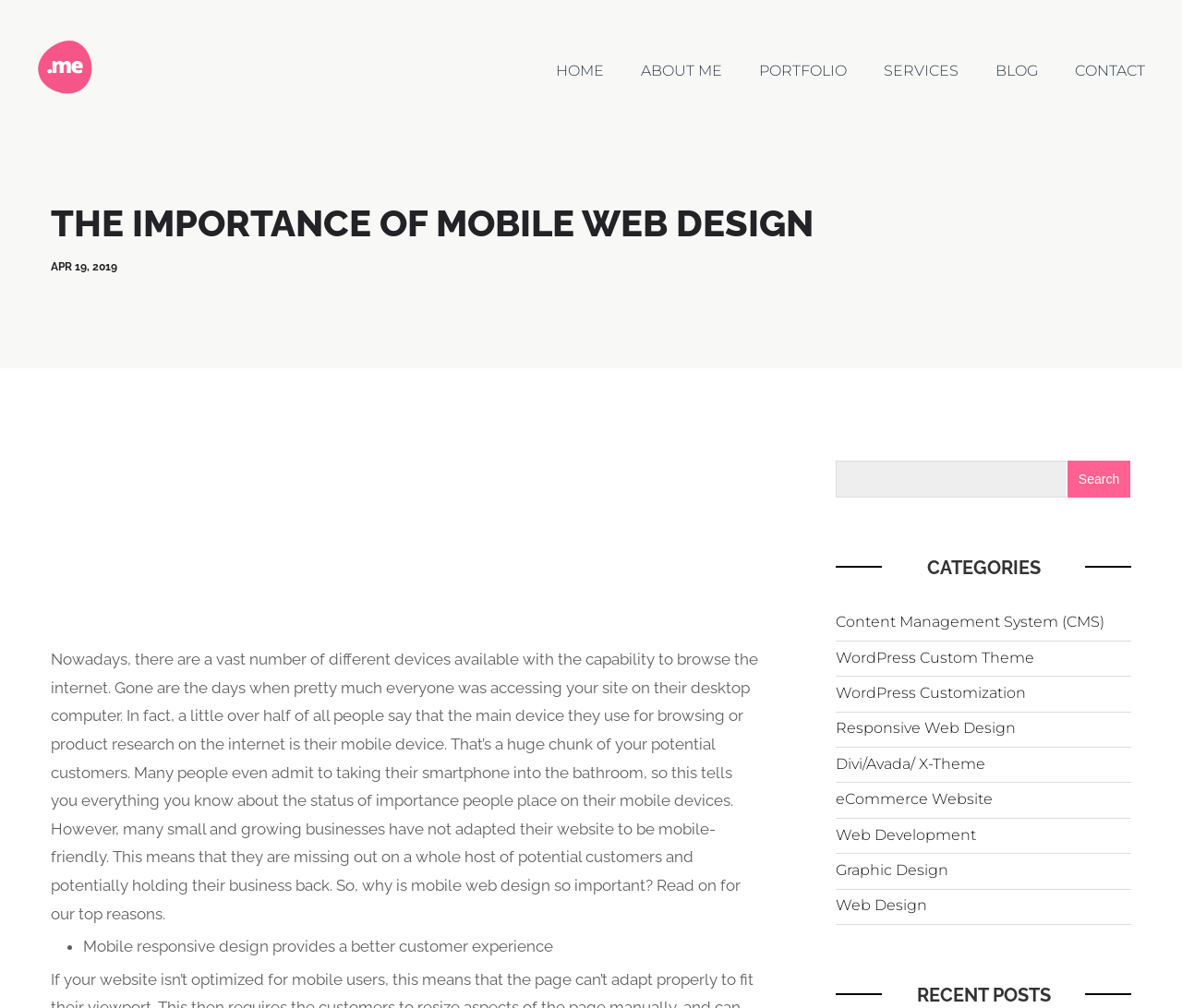Bounding box coordinates are specified in the format (top-left x, top-left y, bottom-right x, bottom-right y). All values are floating point numbers bounded between 0 and 1. Please provide the bounding box coordinate of the region this sentence describes: Contact

[0.909, 0.058, 0.969, 0.082]